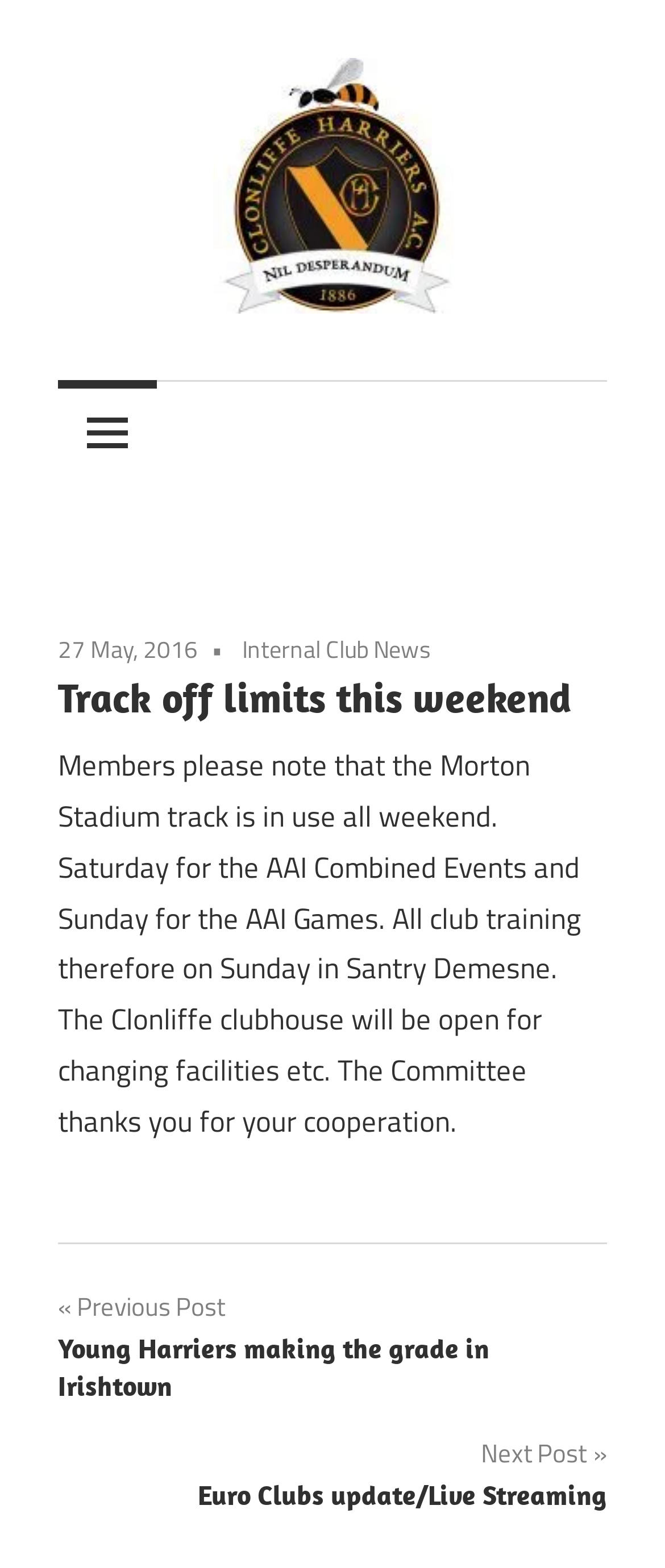Using the provided element description: "Next PostEuro Clubs update/Live Streaming", identify the bounding box coordinates. The coordinates should be four floats between 0 and 1 in the order [left, top, right, bottom].

[0.087, 0.913, 0.913, 0.966]